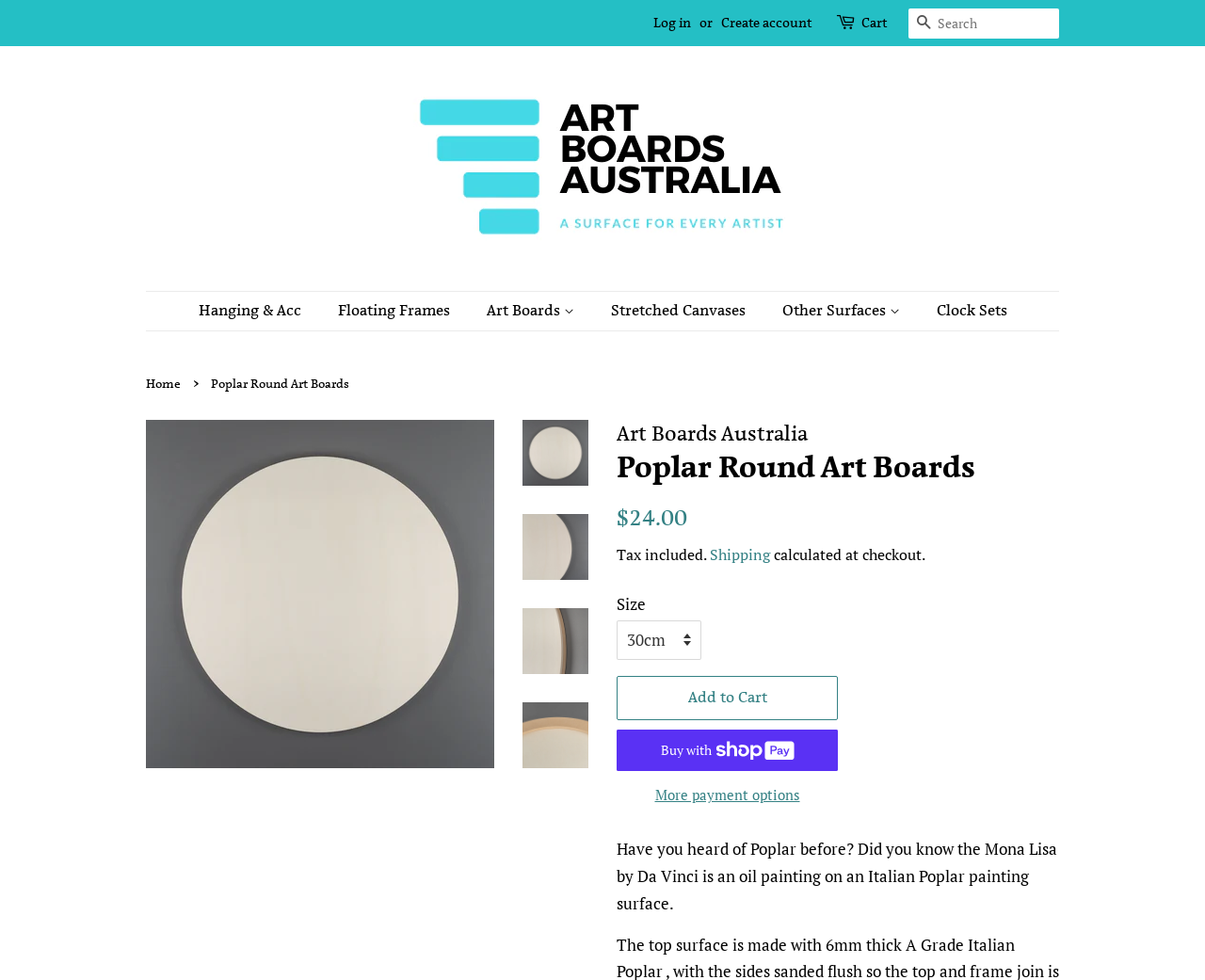Indicate the bounding box coordinates of the element that must be clicked to execute the instruction: "Log in". The coordinates should be given as four float numbers between 0 and 1, i.e., [left, top, right, bottom].

[0.542, 0.014, 0.573, 0.031]